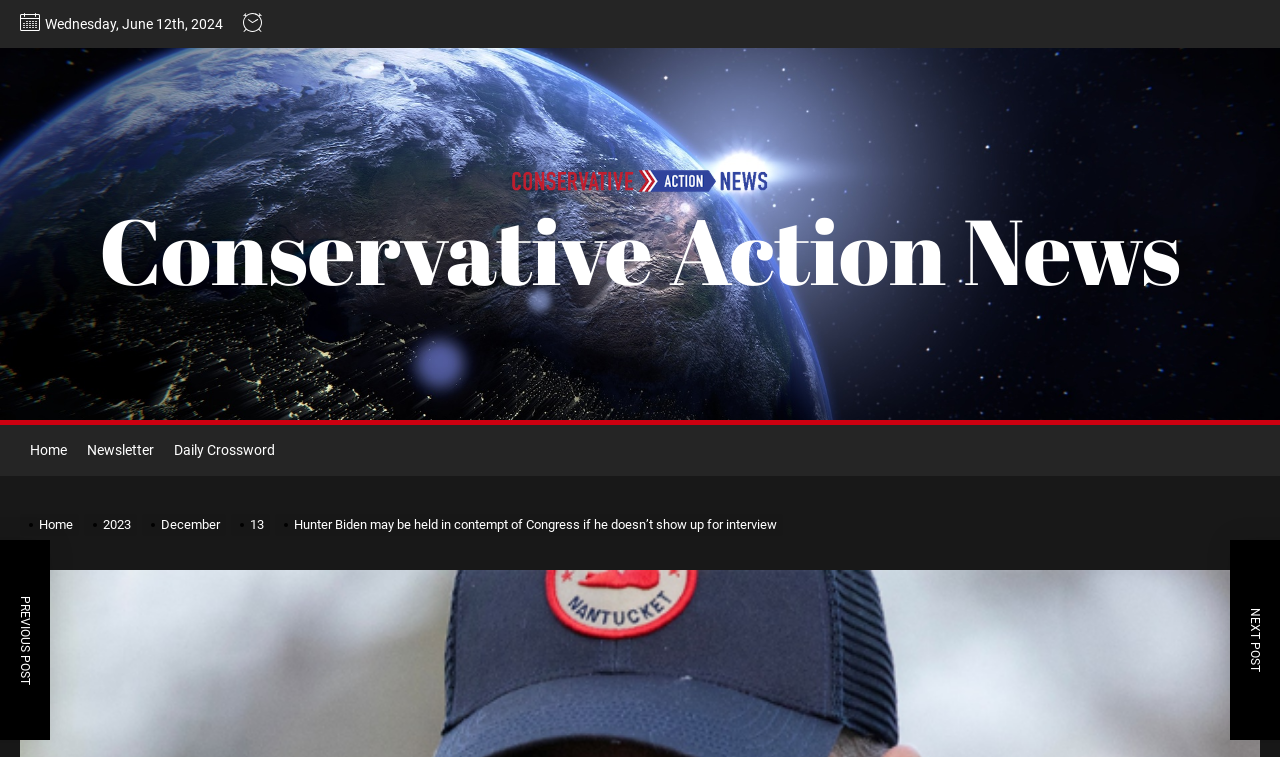What is the date displayed on the webpage?
Using the image, respond with a single word or phrase.

Wednesday, June 12th, 2024